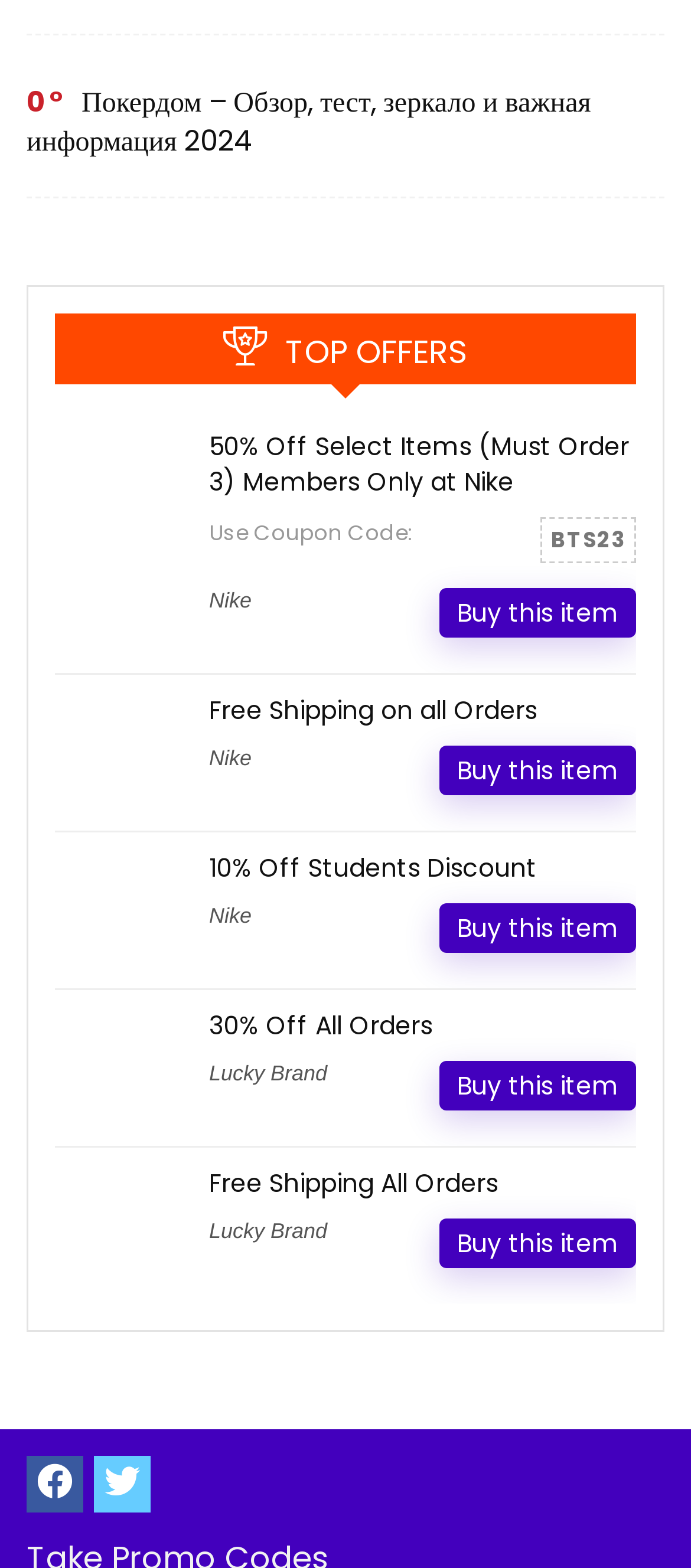Specify the bounding box coordinates of the area that needs to be clicked to achieve the following instruction: "Click on the 'Nike' link".

[0.303, 0.375, 0.364, 0.391]